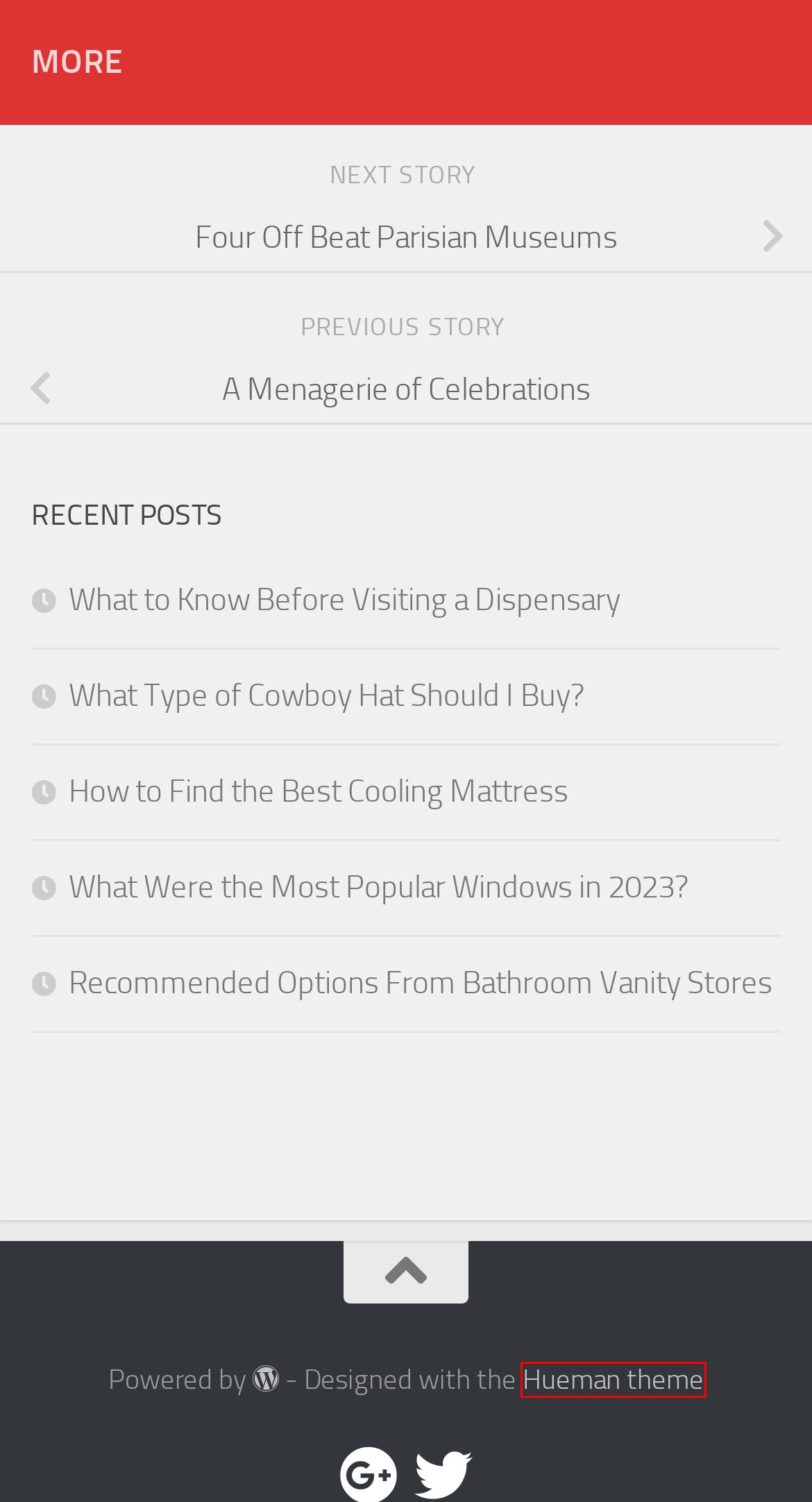You have a screenshot of a webpage with a red rectangle bounding box around a UI element. Choose the best description that matches the new page after clicking the element within the bounding box. The candidate descriptions are:
A. A Menagerie of Celebrations - Shopping Networks
B. Four Off Beat Parisian Museums - Shopping Networks
C. What Type of Cowboy Hat Should I Buy? - Shopping Networks
D. What Were the Most Popular Windows in 2023? - Shopping Networks
E. Hueman WordPress Theme | Press Customizr
F. How to Find the Best Cooling Mattress - Shopping Networks
G. Blog Tool, Publishing Platform, and CMS – WordPress.org
H. Recommended Options From Bathroom Vanity Stores - Shopping Networks

E